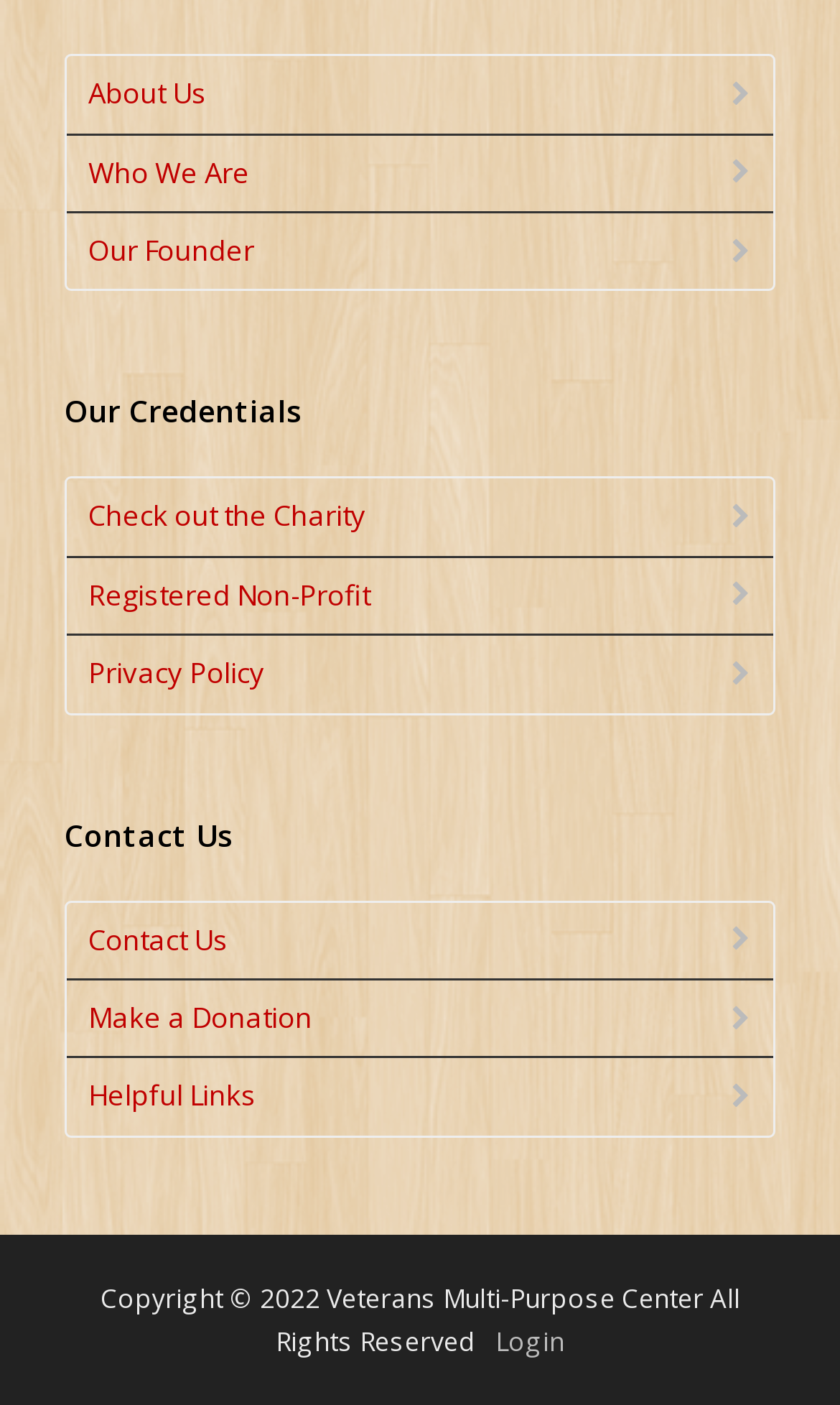Find the bounding box coordinates for the area you need to click to carry out the instruction: "View helpful links". The coordinates should be four float numbers between 0 and 1, indicated as [left, top, right, bottom].

[0.079, 0.754, 0.921, 0.808]